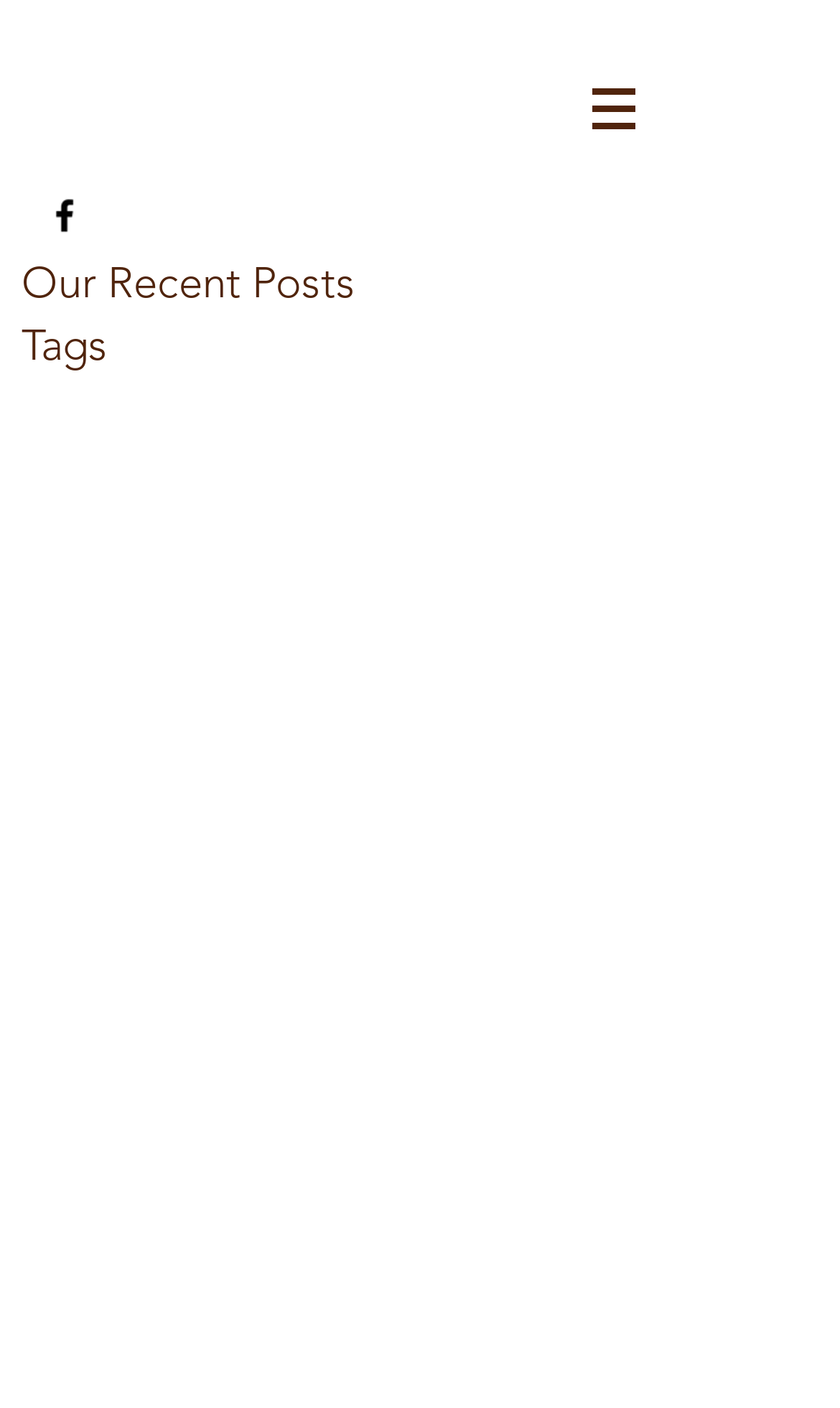How many navigation buttons are there?
Using the image as a reference, give an elaborate response to the question.

I found a navigation element labeled 'Site' which contains a button element, so there is only one navigation button.